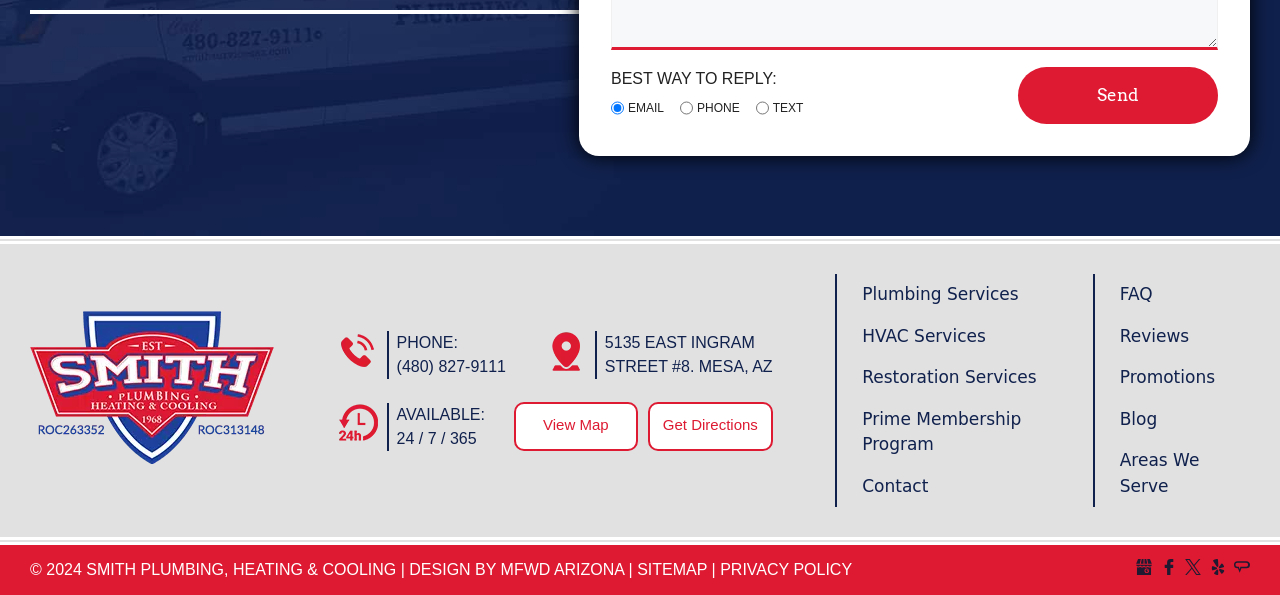Answer the question in one word or a short phrase:
How many social media links are there?

4